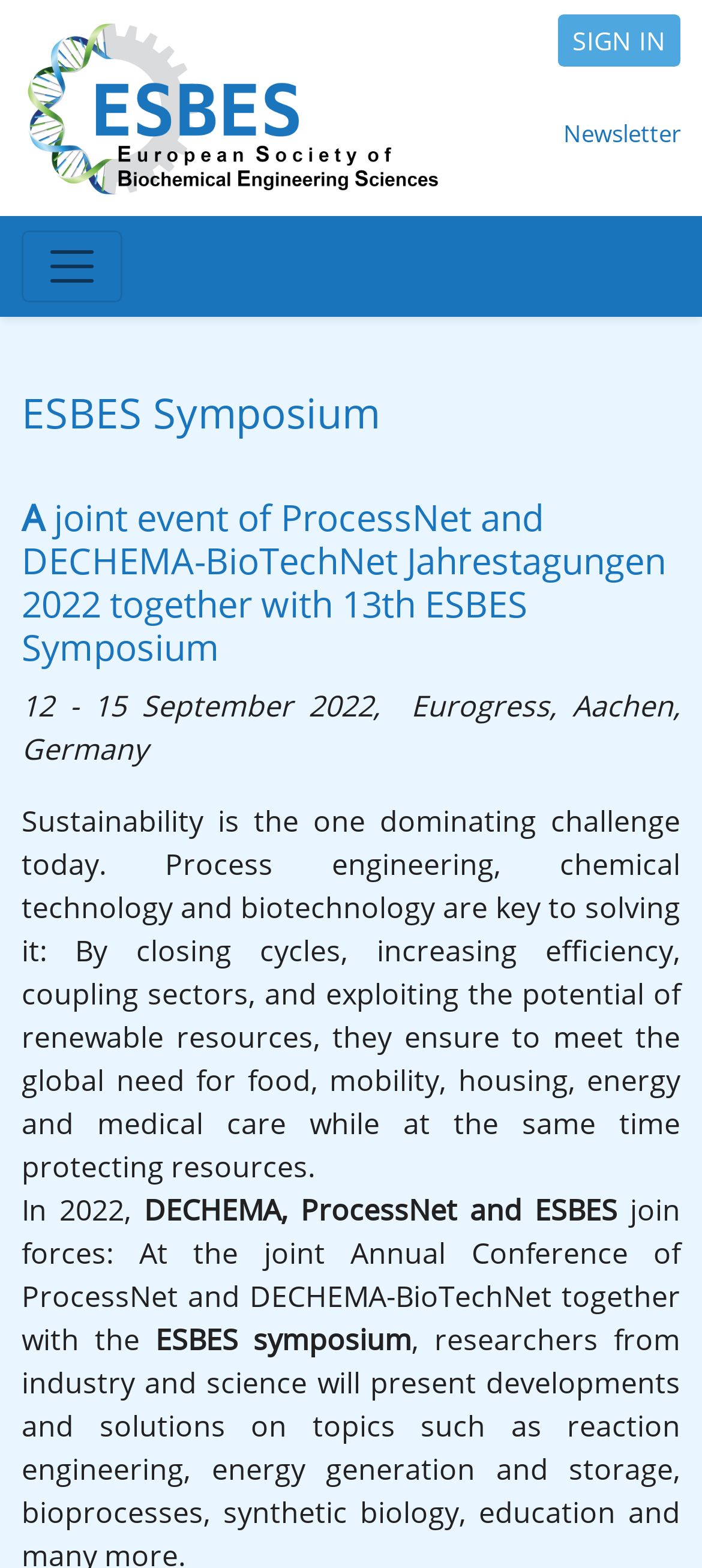Predict the bounding box coordinates of the UI element that matches this description: "OPC Foundation Website". The coordinates should be in the format [left, top, right, bottom] with each value between 0 and 1.

None